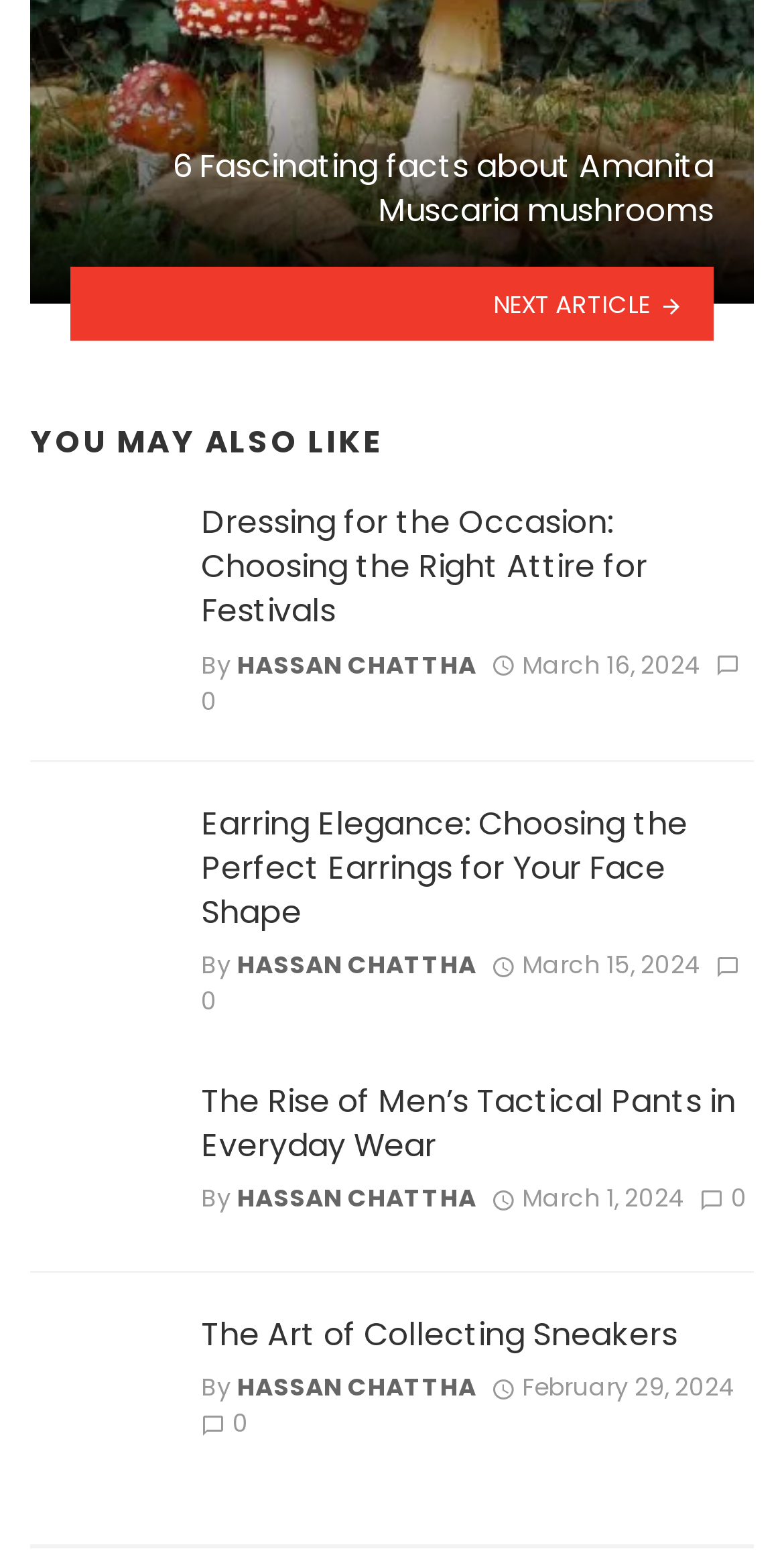Point out the bounding box coordinates of the section to click in order to follow this instruction: "Check the article about The Rise of Men's Tactical Pants".

[0.256, 0.696, 0.962, 0.753]